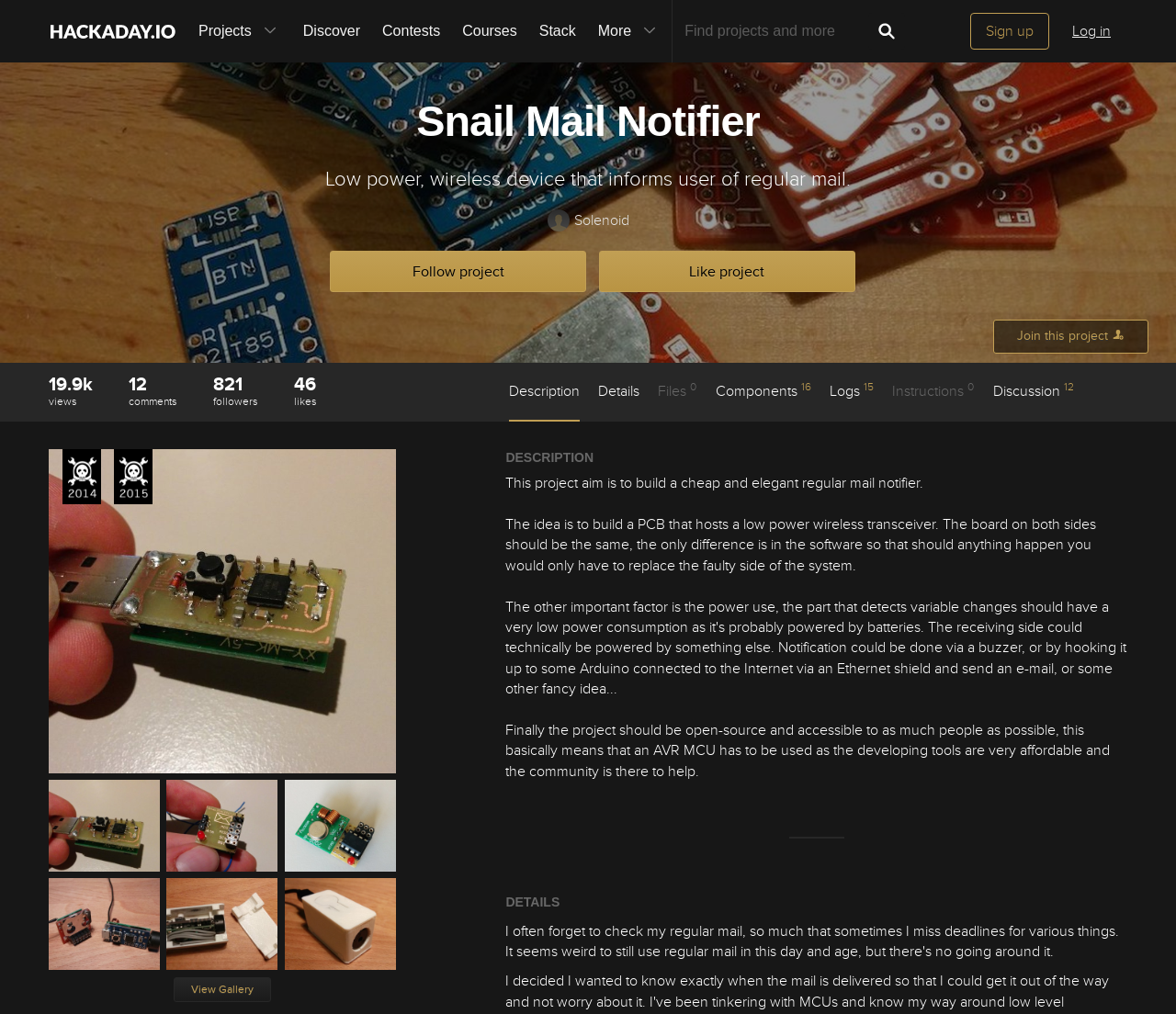Please answer the following question using a single word or phrase: 
What type of MCU is used in this project?

AVR